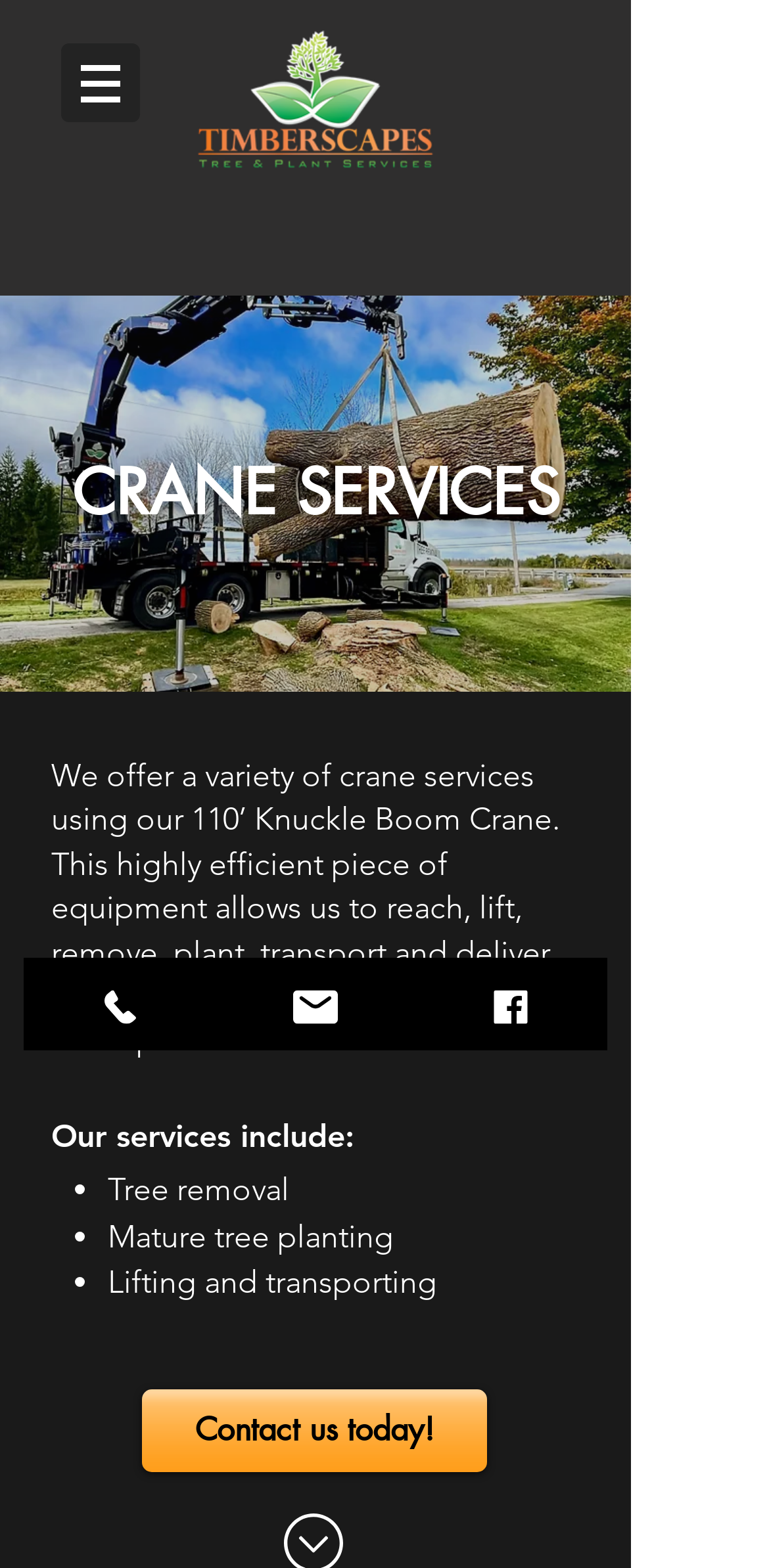Please determine the bounding box of the UI element that matches this description: Tree removal. The coordinates should be given as (top-left x, top-left y, bottom-right x, bottom-right y), with all values between 0 and 1.

[0.141, 0.746, 0.376, 0.77]